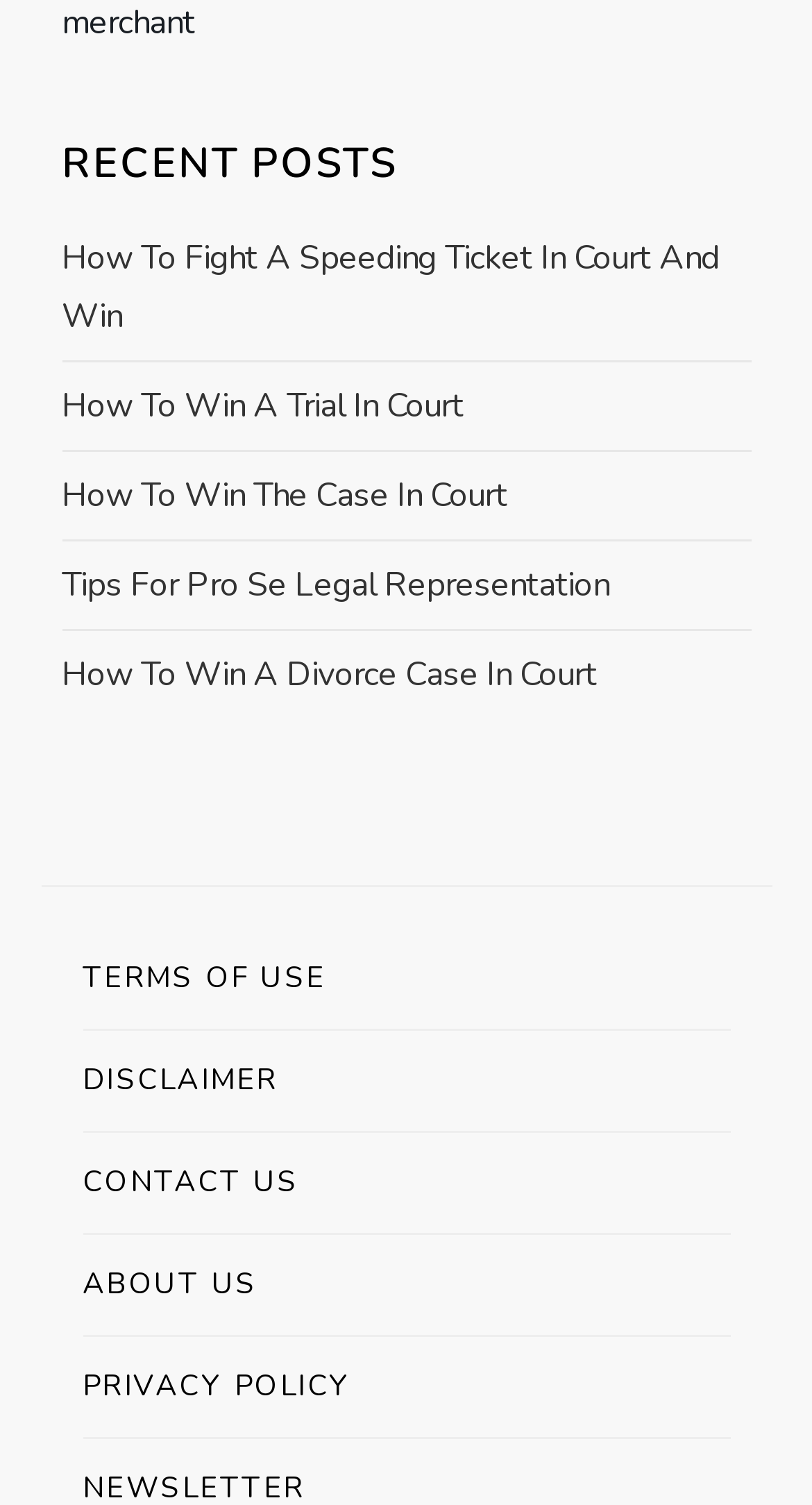Determine the coordinates of the bounding box for the clickable area needed to execute this instruction: "view terms of use".

[0.101, 0.617, 0.899, 0.685]